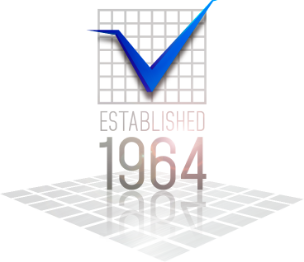Respond with a single word or phrase to the following question: What does the stylized blue checkmark symbolize?

precision and excellence